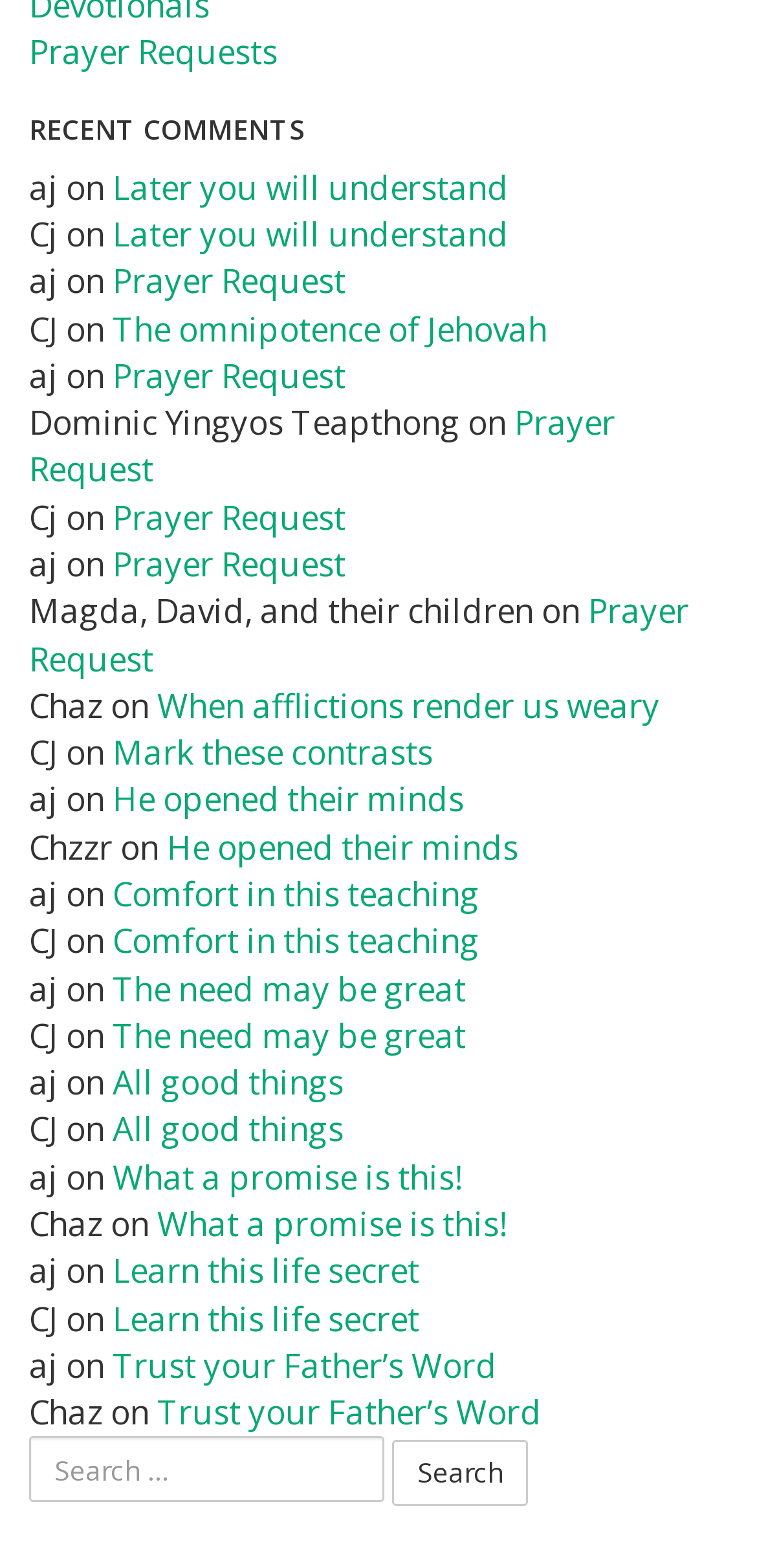With reference to the image, please provide a detailed answer to the following question: What is the purpose of the search box?

The search box is likely used to search for specific comments or keywords within the comments section, allowing users to quickly find relevant information.